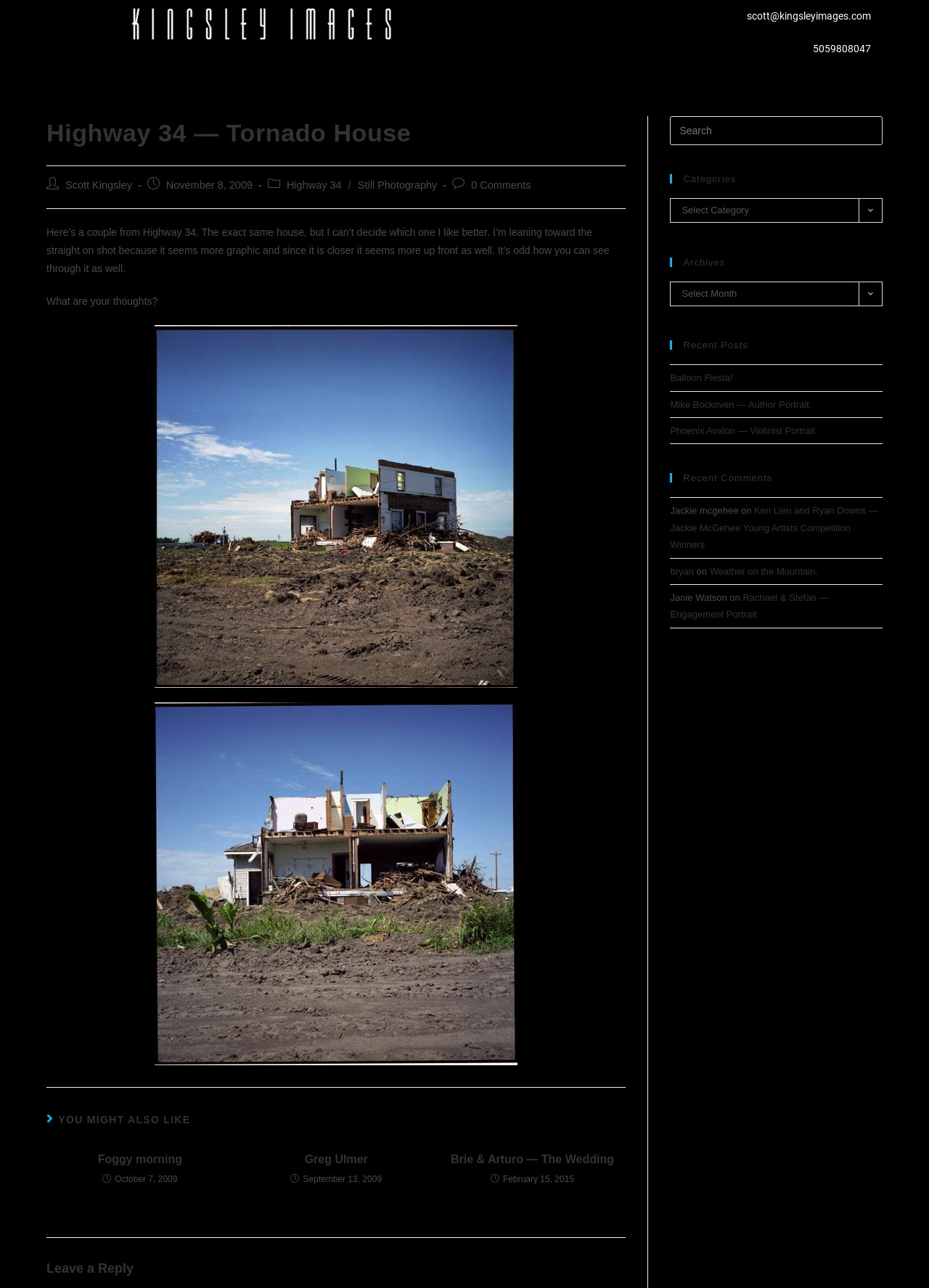What is the title of the first image?
Look at the screenshot and give a one-word or phrase answer.

072209-34tornado01